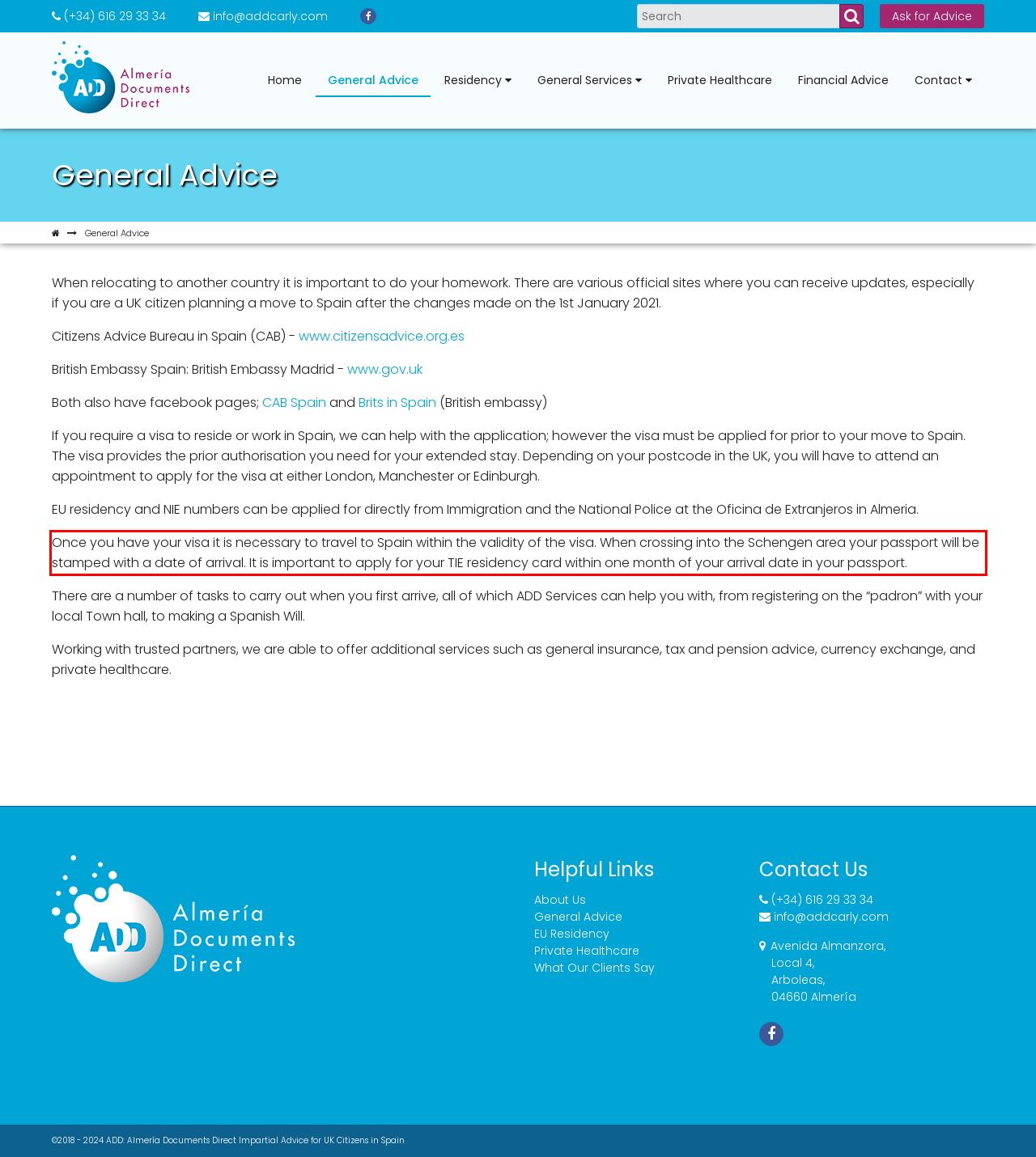You are provided with a screenshot of a webpage featuring a red rectangle bounding box. Extract the text content within this red bounding box using OCR.

Once you have your visa it is necessary to travel to Spain within the validity of the visa. When crossing into the Schengen area your passport will be stamped with a date of arrival. It is important to apply for your TIE residency card within one month of your arrival date in your passport.